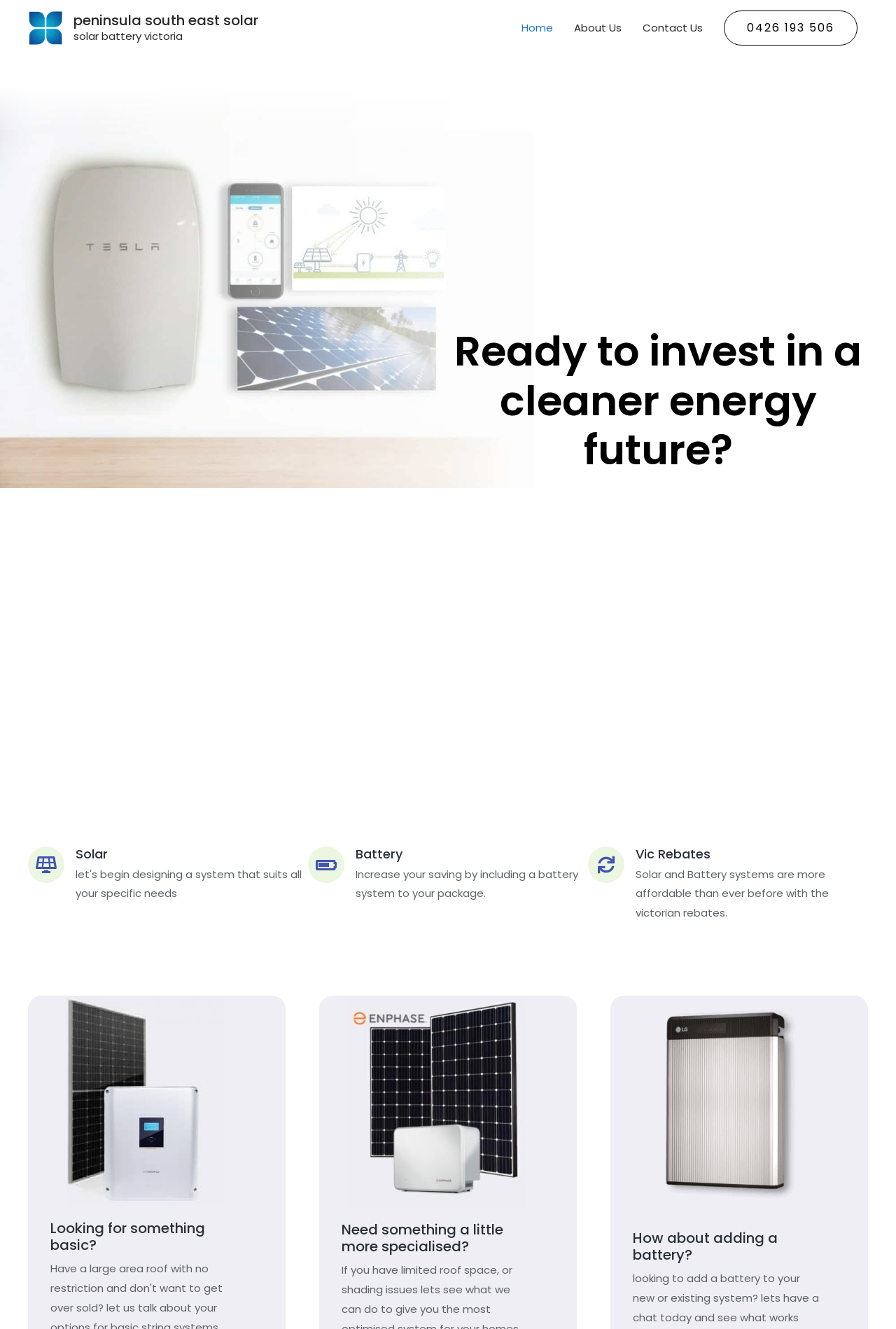Please reply to the following question with a single word or a short phrase:
What is the company name?

Peninsula South East Solar